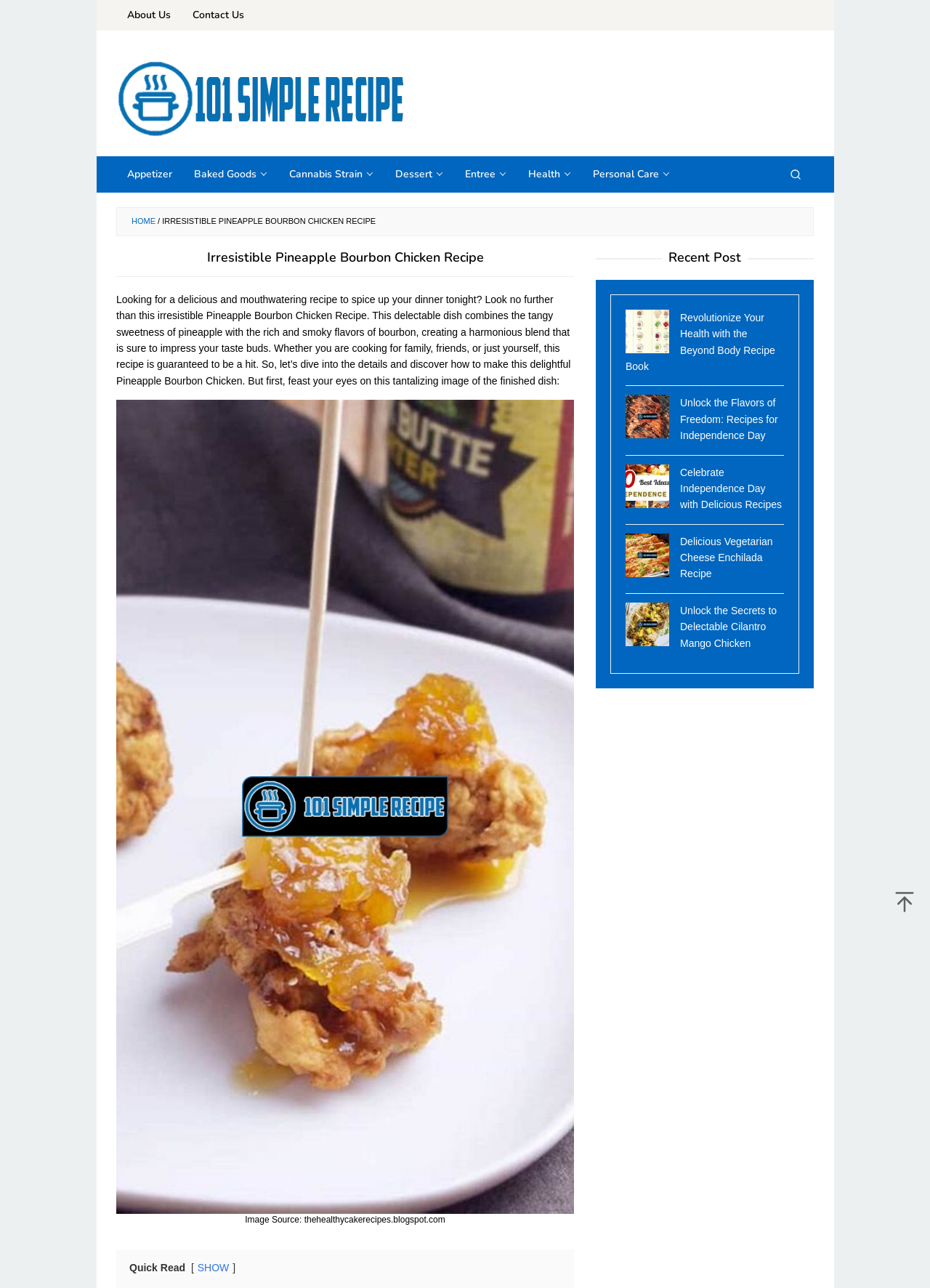Identify and provide the bounding box coordinates of the UI element described: "Entree". The coordinates should be formatted as [left, top, right, bottom], with each number being a float between 0 and 1.

[0.488, 0.122, 0.556, 0.15]